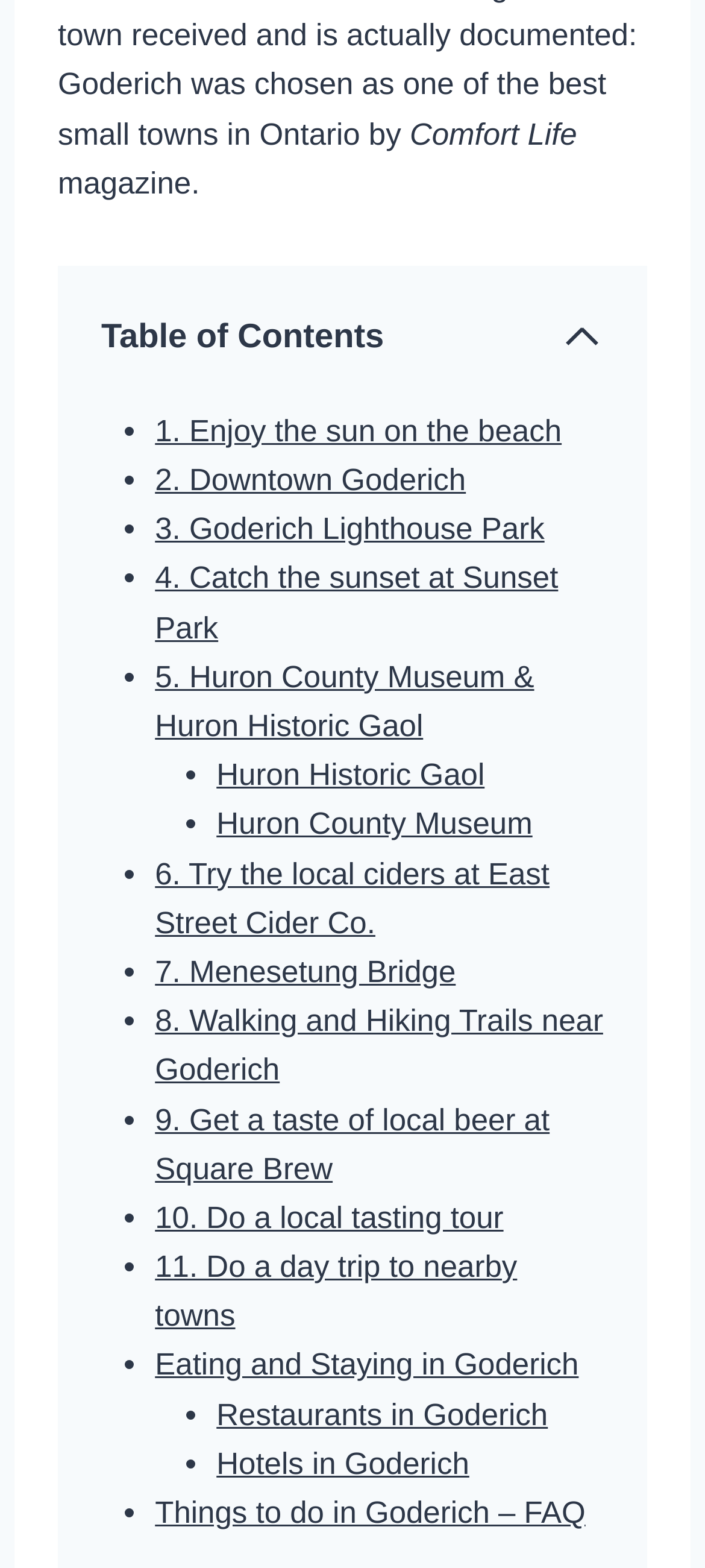Determine the bounding box coordinates for the clickable element to execute this instruction: "Read about Enjoy the sun on the beach". Provide the coordinates as four float numbers between 0 and 1, i.e., [left, top, right, bottom].

[0.22, 0.264, 0.797, 0.286]